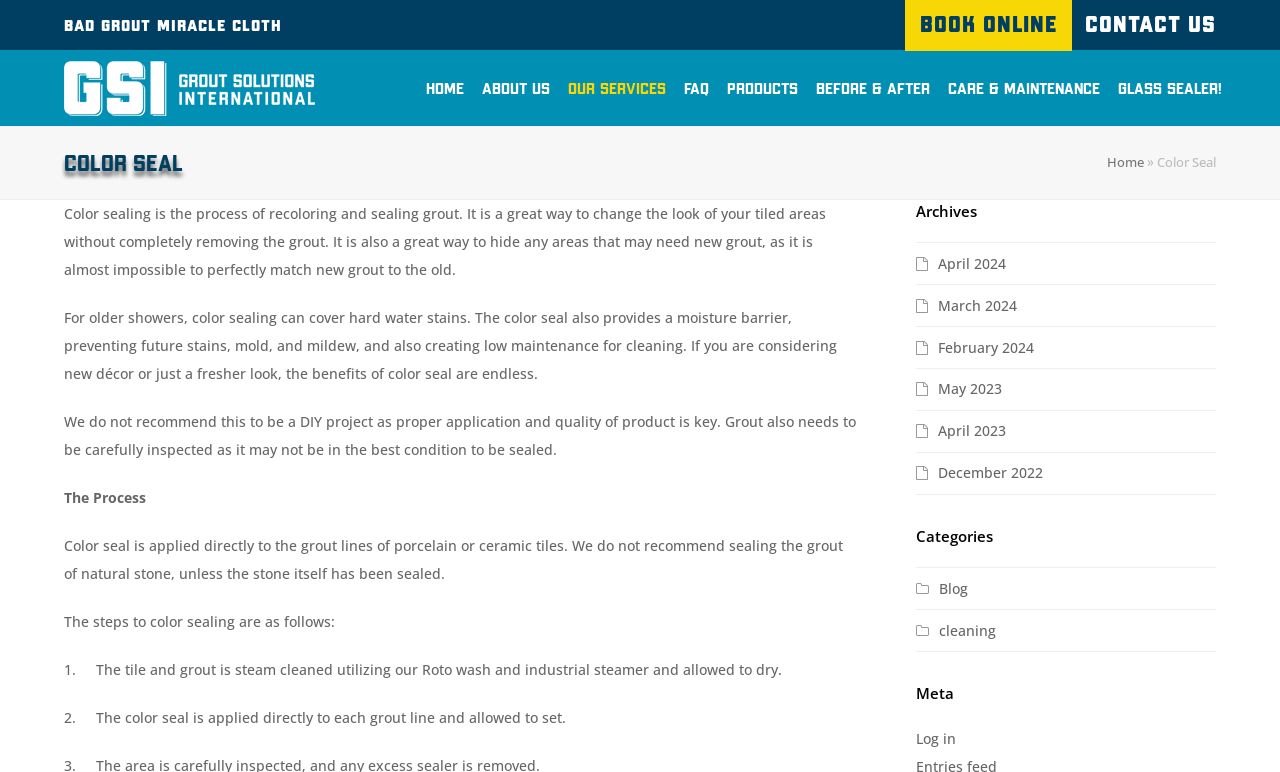Summarize the webpage with a detailed and informative caption.

This webpage is about "Color Seal - Bad Grout Solutions". At the top left, there is a link to "BAD GROUT MIRACLE CLOTH" and a logo image of "Bad Grout Solutions". To the right of the logo, there is a link to "Contact US". 

Below the logo, there is a main navigation menu with links to "Home", "About Us", "Our Services", "FAQ", "Products", "Before & After", "Care & Maintenance", and "Glass Sealer!". 

The main content of the webpage is divided into several sections. The first section has a heading "Color Seal" and provides an introduction to color sealing, which is the process of recoloring and sealing grout. This section explains the benefits of color sealing, including changing the look of tiled areas without removing the grout, hiding areas that need new grout, and providing a moisture barrier to prevent future stains, mold, and mildew.

The next section is about the process of color sealing, which involves applying the color seal directly to the grout lines of porcelain or ceramic tiles. The steps to color sealing are listed, including steam cleaning the tile and grout, applying the color seal, and allowing it to set.

To the right of the main content, there are several sections, including "Archives" with links to different months, "Categories" with links to "Blog" and "cleaning", and "Meta" with a link to "Log in".